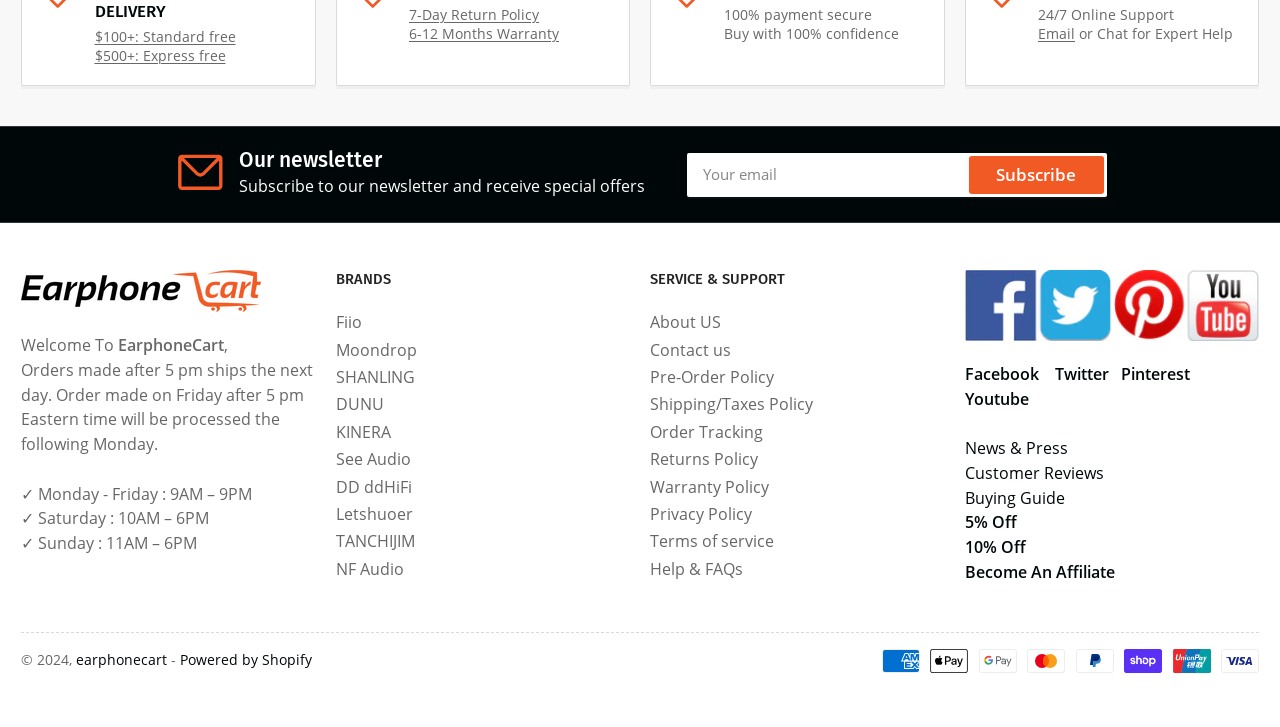Provide the bounding box coordinates of the UI element that matches the description: "TANCHIJIM".

[0.262, 0.782, 0.324, 0.813]